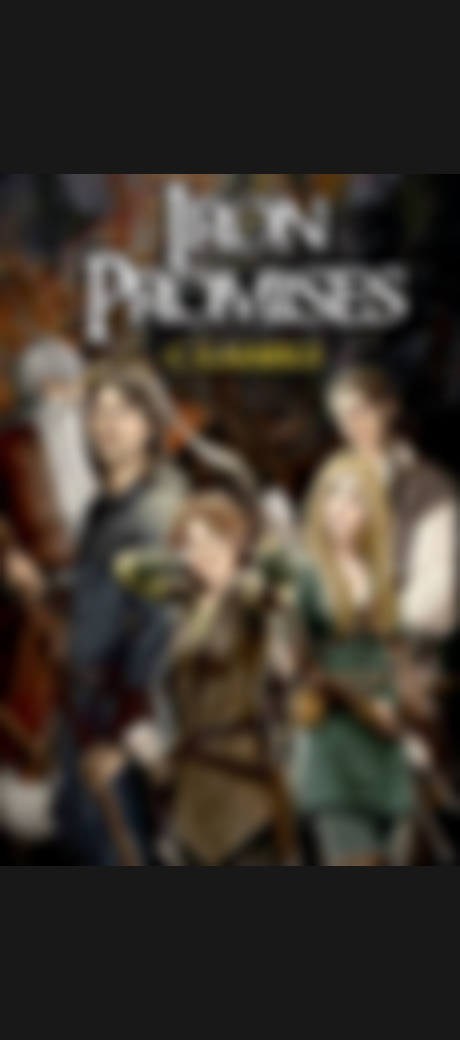Please provide a comprehensive answer to the question based on the screenshot: How many characters are standing in the foreground?

The caption explicitly states that four characters stand confidently in the foreground, each adorned in distinct medieval-inspired attire that reflects their unique personalities and roles.